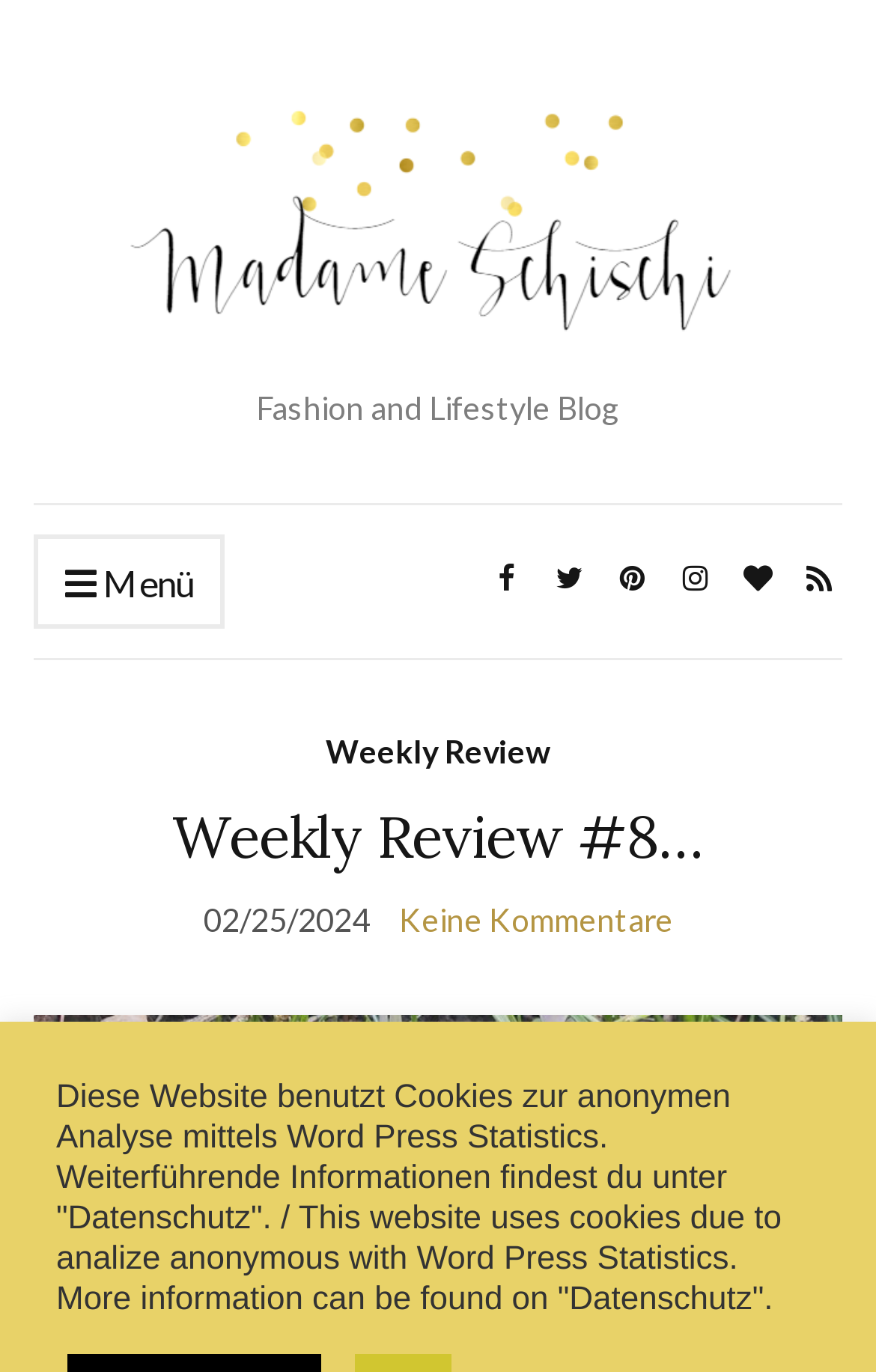Based on the image, provide a detailed and complete answer to the question: 
What is the title of the first article?

The title of the first article can be found in the heading element with the text 'Weekly Review #8…' which is located below the social media links.